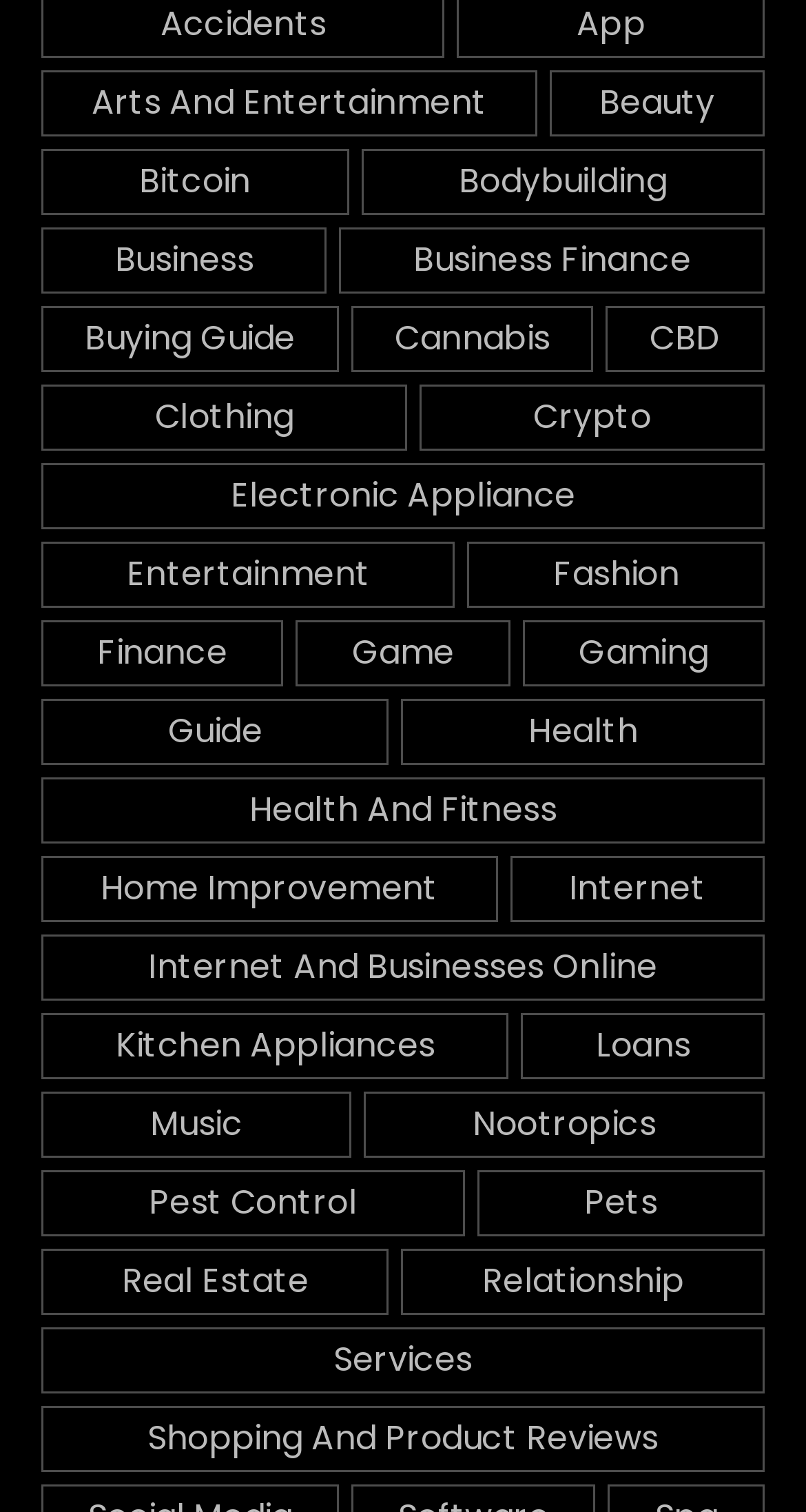Could you provide the bounding box coordinates for the portion of the screen to click to complete this instruction: "Click on Arts and Entertainment"?

[0.051, 0.046, 0.666, 0.09]